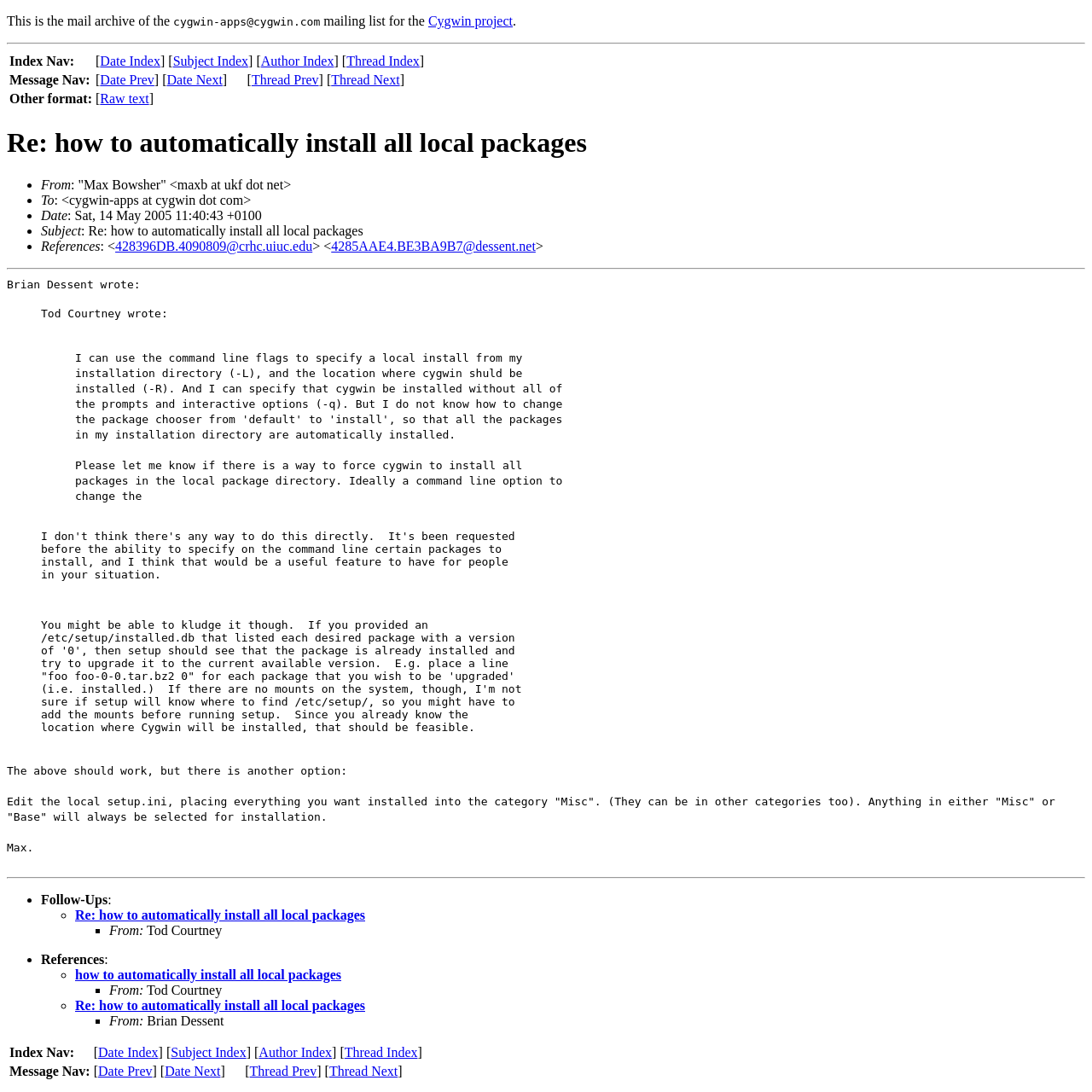Please specify the bounding box coordinates of the area that should be clicked to accomplish the following instruction: "Check the 'References' section". The coordinates should consist of four float numbers between 0 and 1, i.e., [left, top, right, bottom].

[0.038, 0.219, 0.092, 0.232]